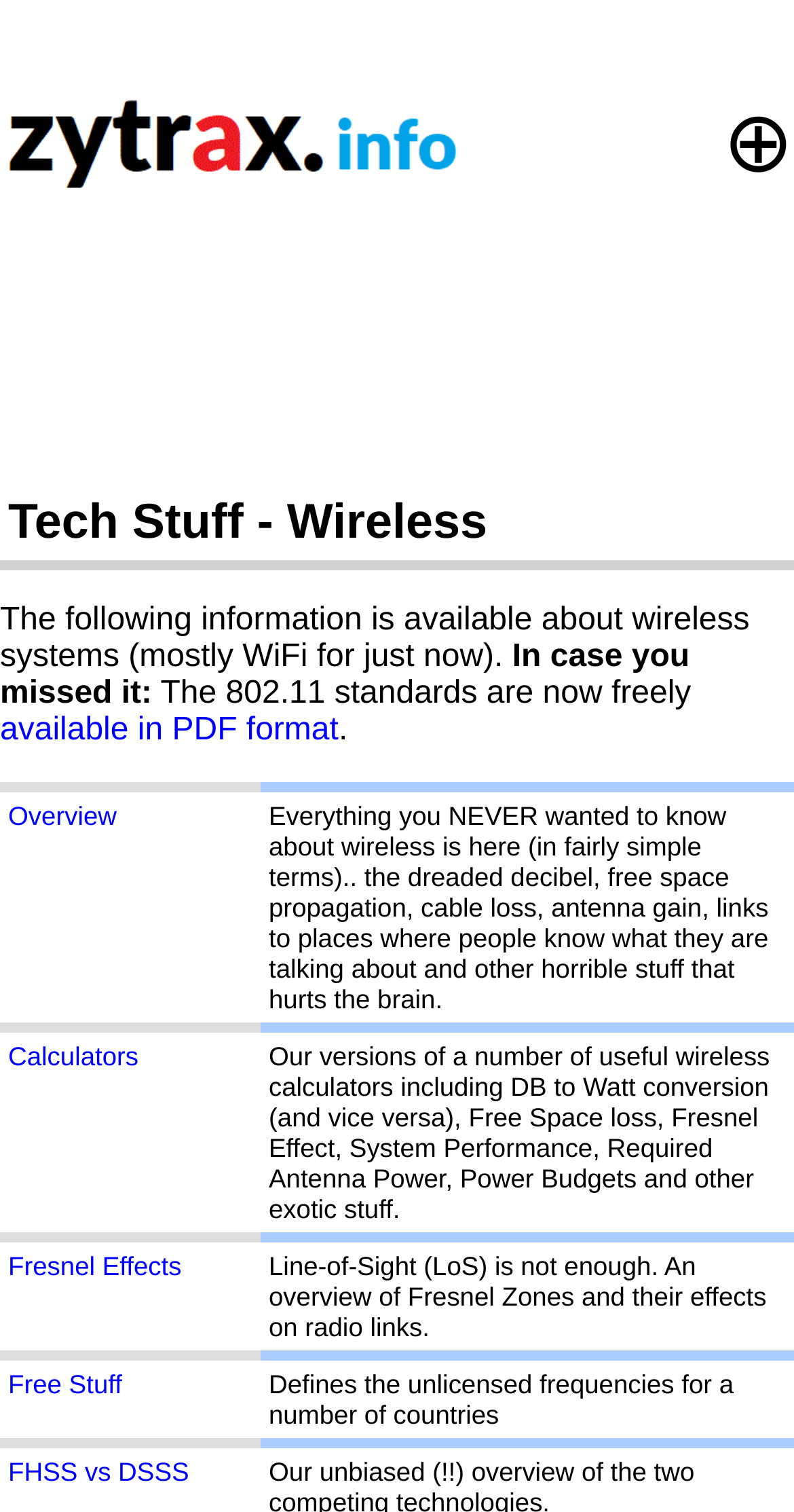Bounding box coordinates should be provided in the format (top-left x, top-left y, bottom-right x, bottom-right y) with all values between 0 and 1. Identify the bounding box for this UI element: Calculators

[0.01, 0.688, 0.174, 0.709]